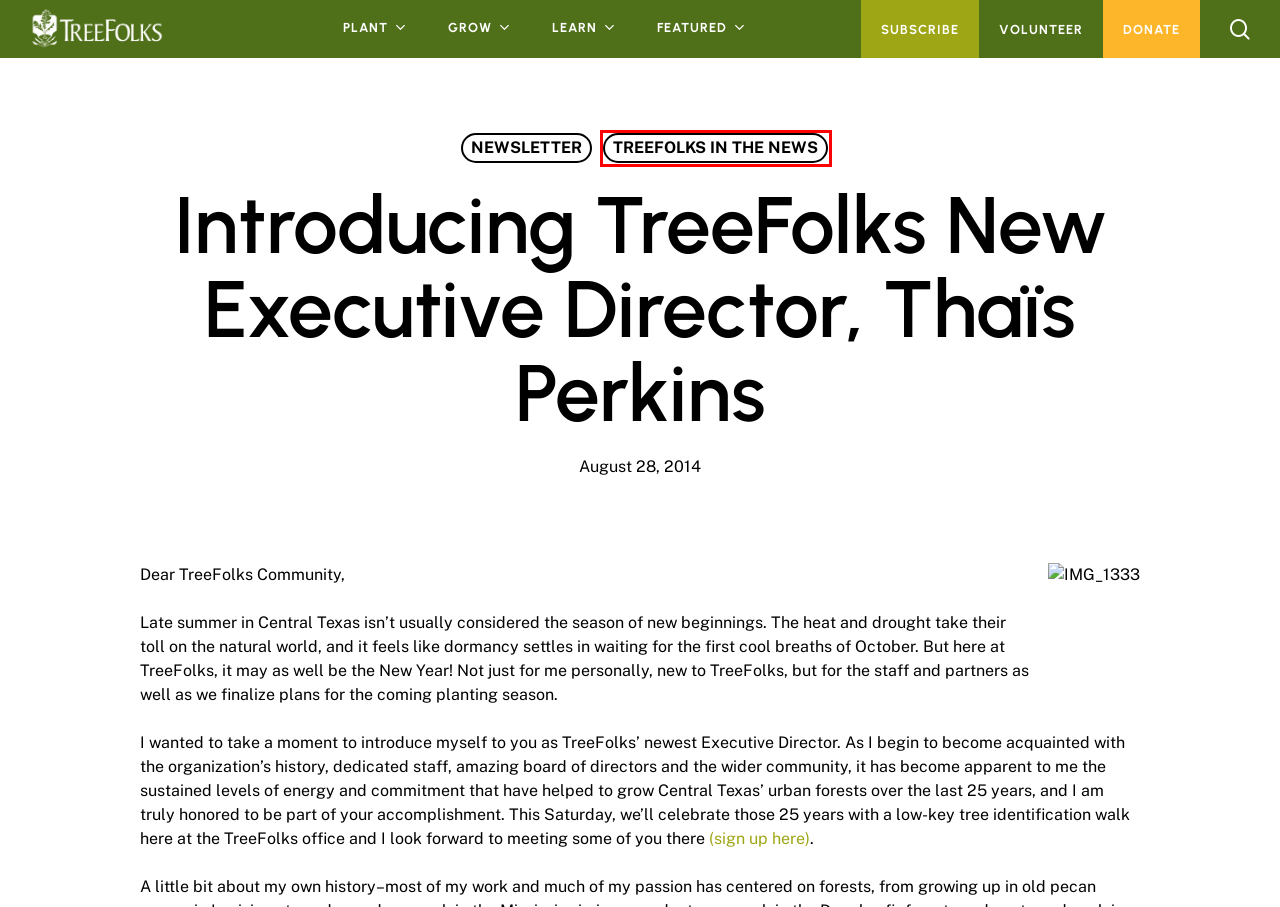Evaluate the webpage screenshot and identify the element within the red bounding box. Select the webpage description that best fits the new webpage after clicking the highlighted element. Here are the candidates:
A. TreeFolks In the News - TreeFolks
B. TreeFolks, Inc. - TreeFolks Donations
C. Tom Spencer Million Trees for Austin Fund - TreeFolks
D. TreeFolks - TreeFolks
E. Subscribe to the TreeFolks Newsletter - TreeFolks
F. Volunteer - TreeFolks
G. TreeFolks Young Professionals - TreeFolks
H. Newsletter - TreeFolks

A